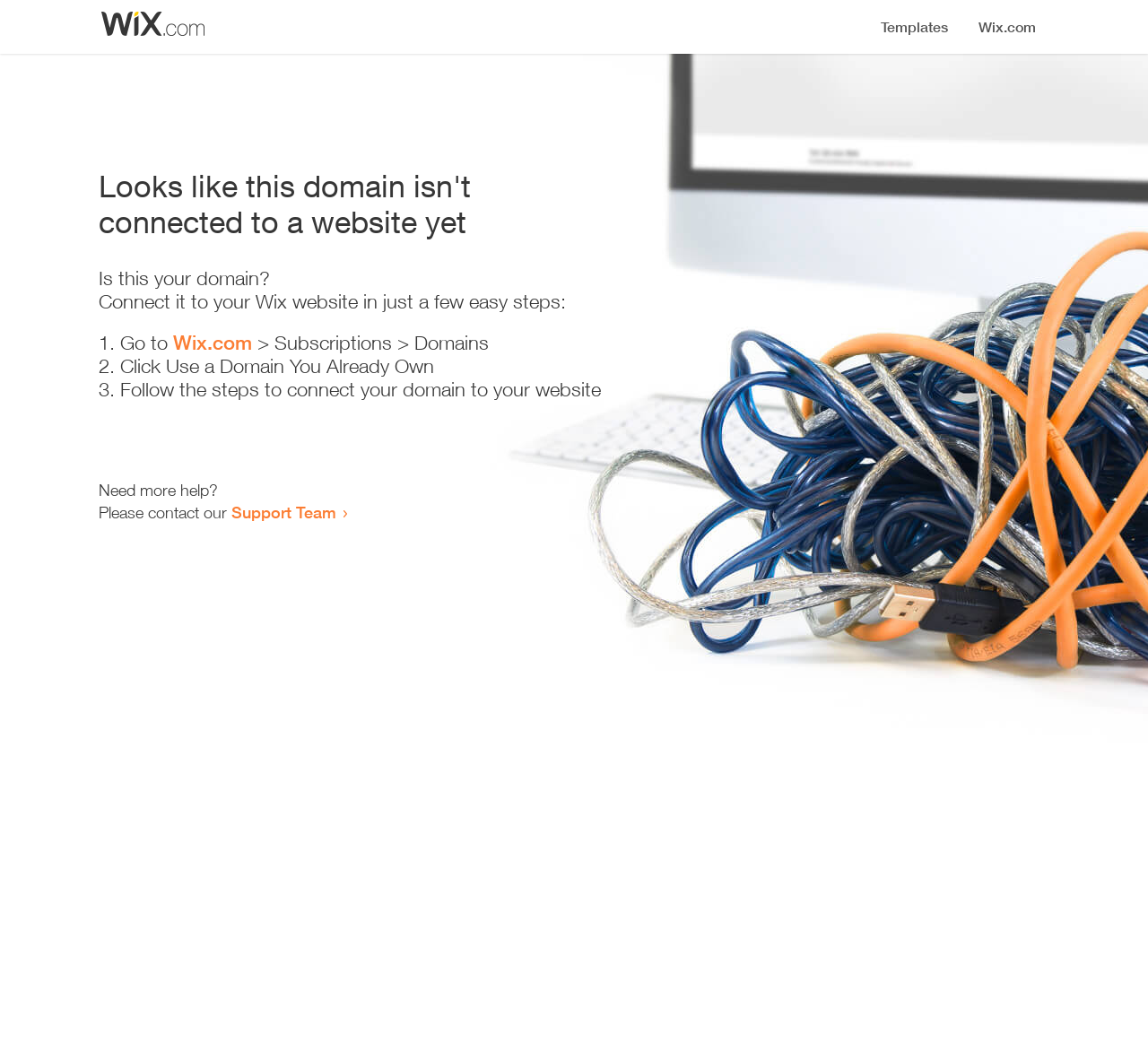Bounding box coordinates are to be given in the format (top-left x, top-left y, bottom-right x, bottom-right y). All values must be floating point numbers between 0 and 1. Provide the bounding box coordinate for the UI element described as: Wix.com

[0.151, 0.312, 0.22, 0.334]